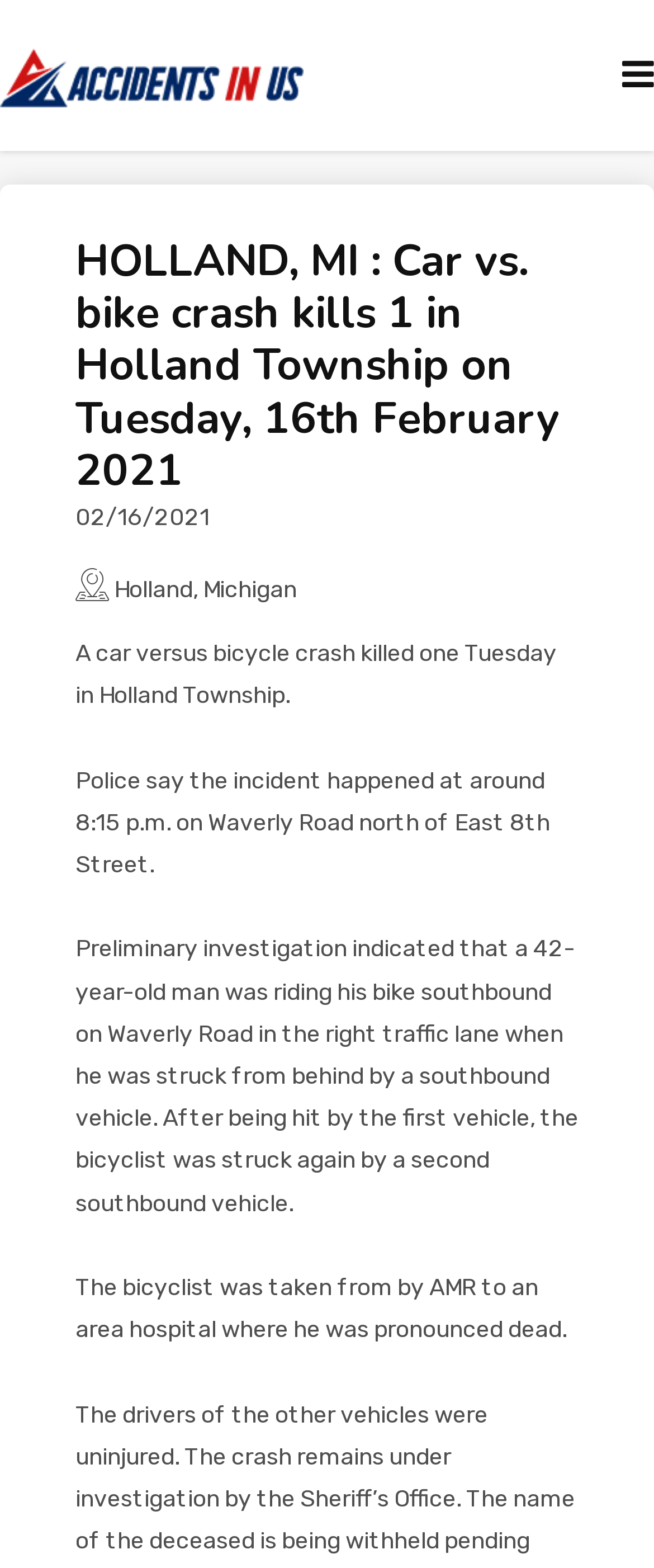What time did the accident happen?
We need a detailed and exhaustive answer to the question. Please elaborate.

I found the time of the accident by reading the static text element that describes the accident, which states that the incident happened at around 8:15 p.m. on Waverly Road north of East 8th Street.